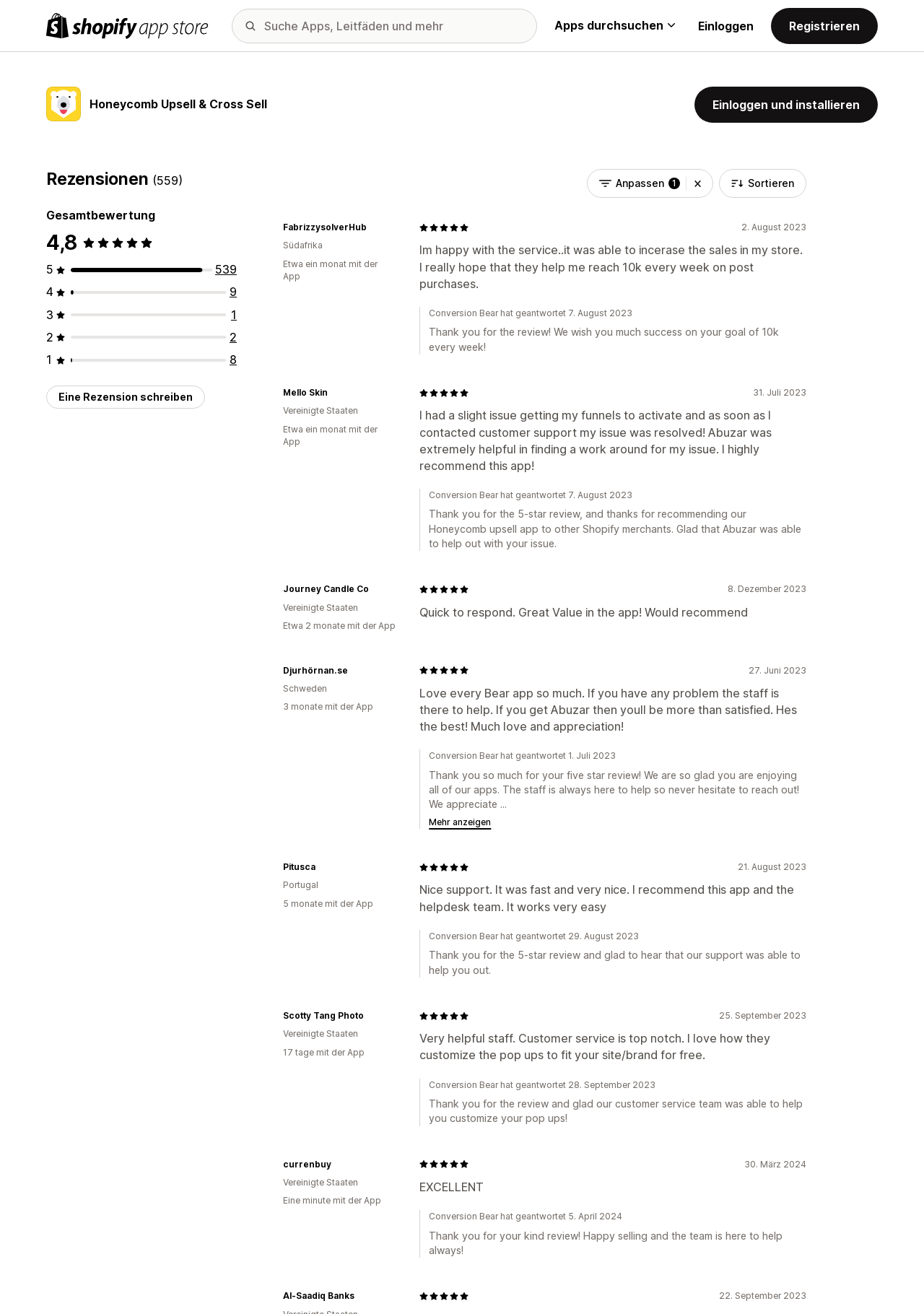Pinpoint the bounding box coordinates of the clickable area necessary to execute the following instruction: "Log in". The coordinates should be given as four float numbers between 0 and 1, namely [left, top, right, bottom].

[0.755, 0.014, 0.816, 0.027]